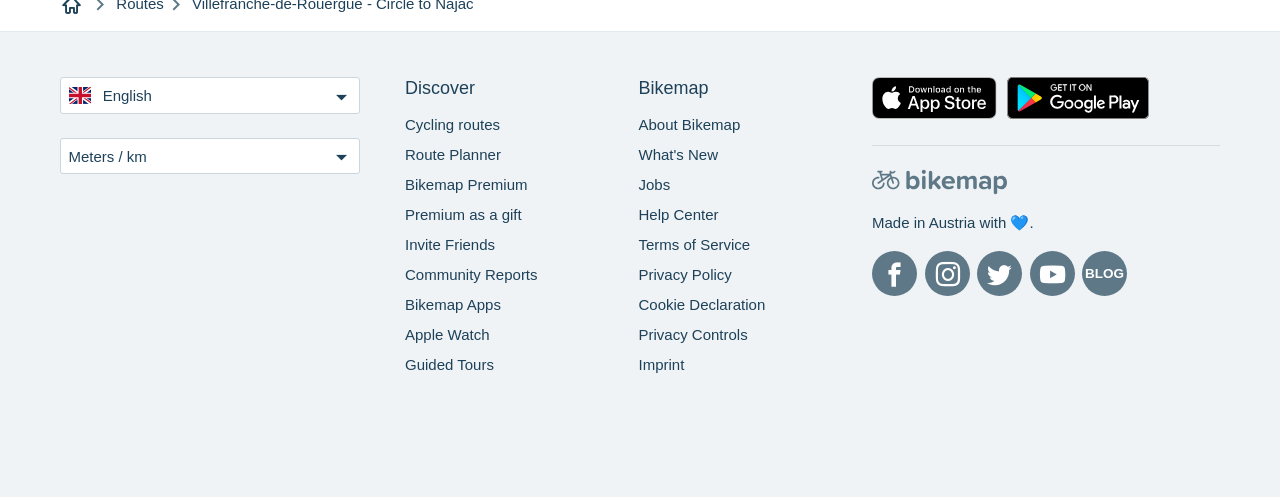Determine the bounding box of the UI element mentioned here: "BASIC". The coordinates must be in the format [left, top, right, bottom] with values ranging from 0 to 1.

None